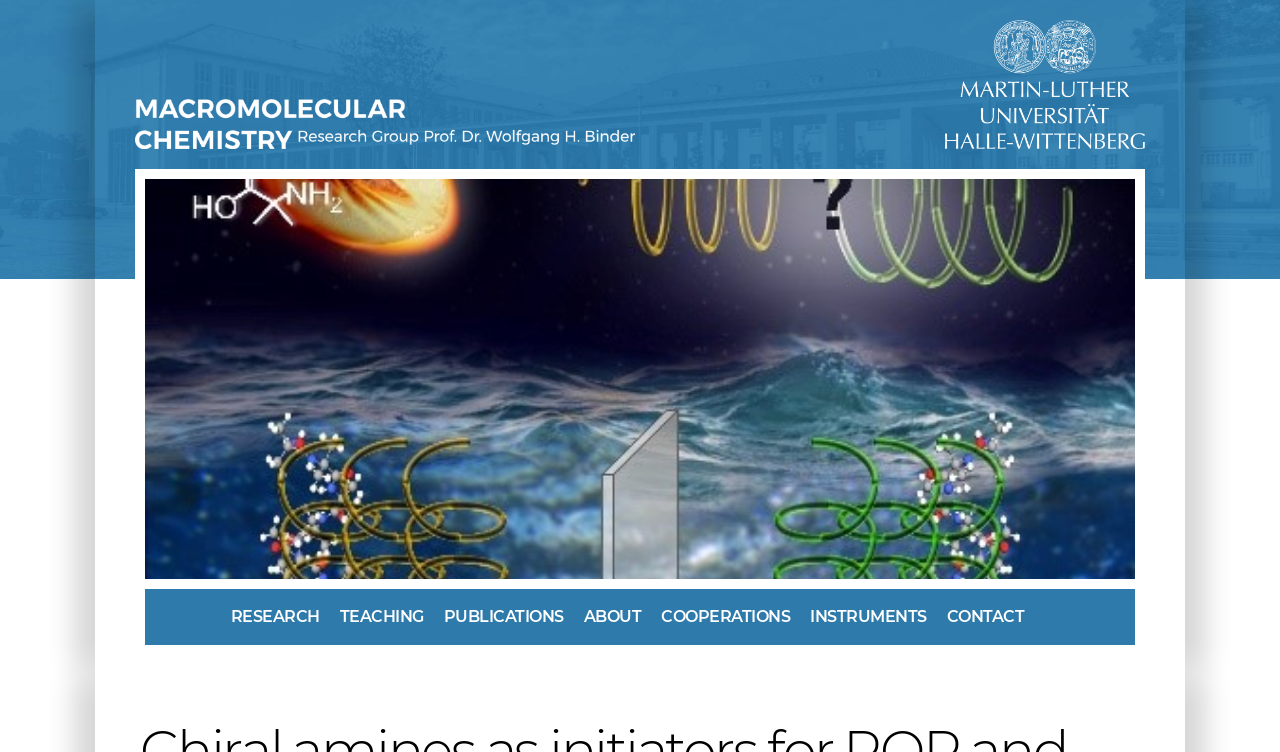What is the main heading displayed on the webpage? Please provide the text.

Chiral amines as initiators for ROP and chiral induction on poly(2-aminoisobutyric acid) chains